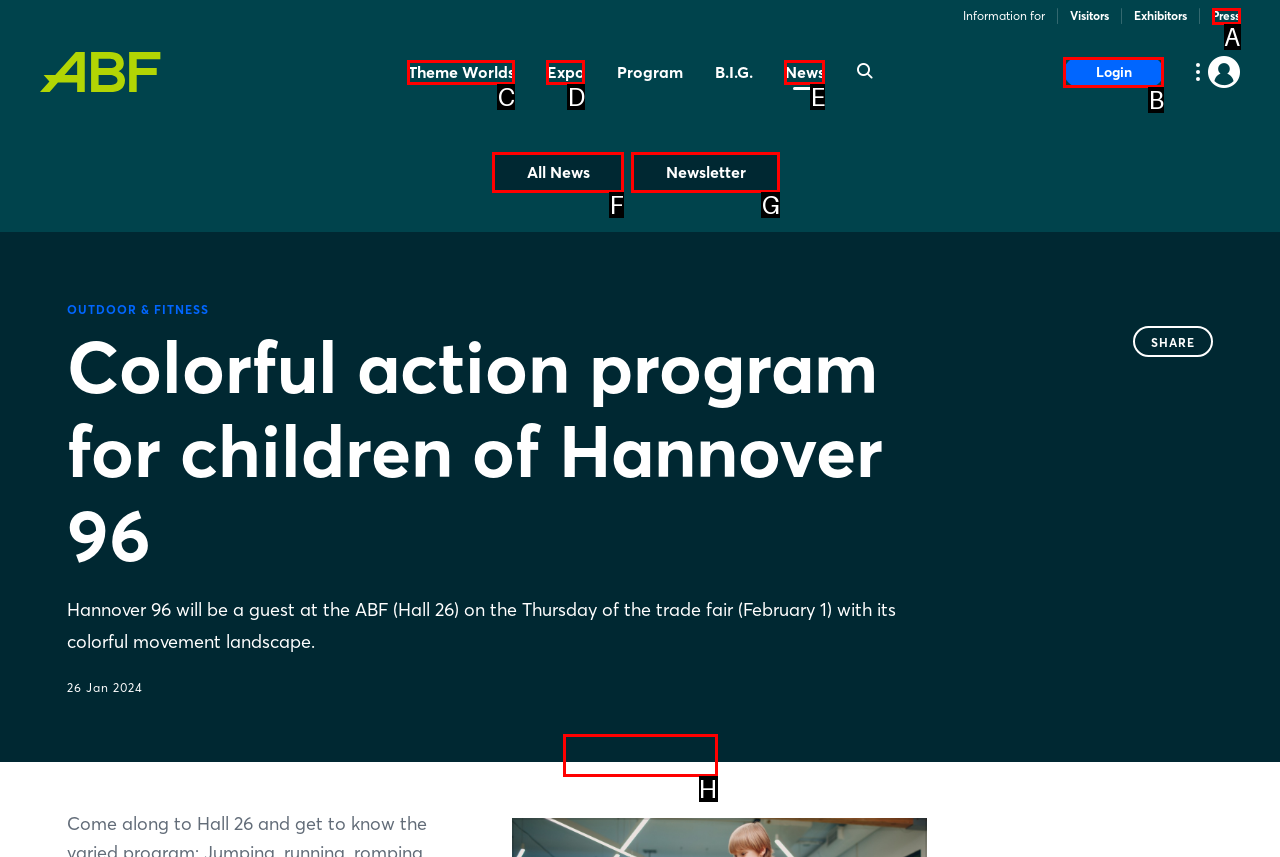Determine which UI element you should click to perform the task: Go to the townofcalaba homepage
Provide the letter of the correct option from the given choices directly.

None